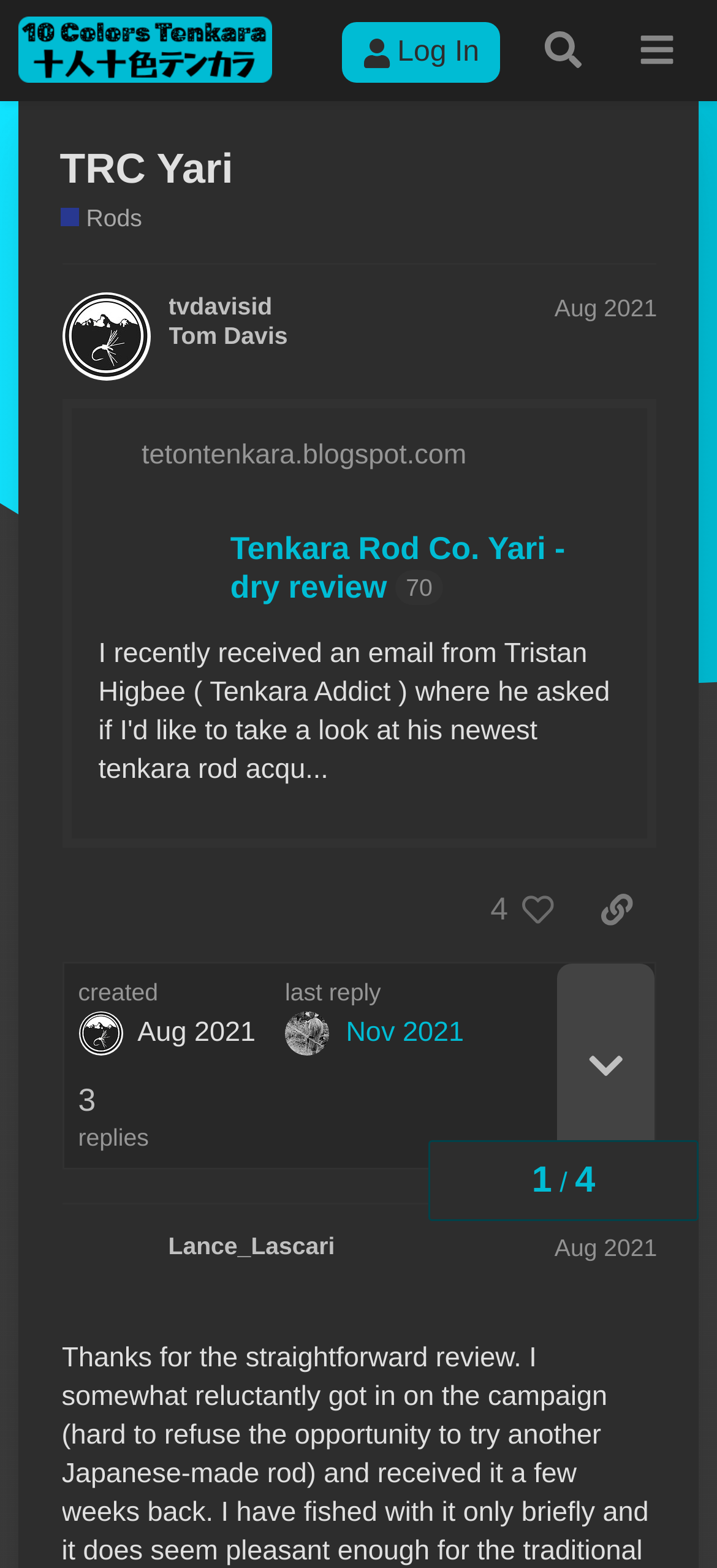Please pinpoint the bounding box coordinates for the region I should click to adhere to this instruction: "Share a link to this post".

[0.806, 0.558, 0.917, 0.601]